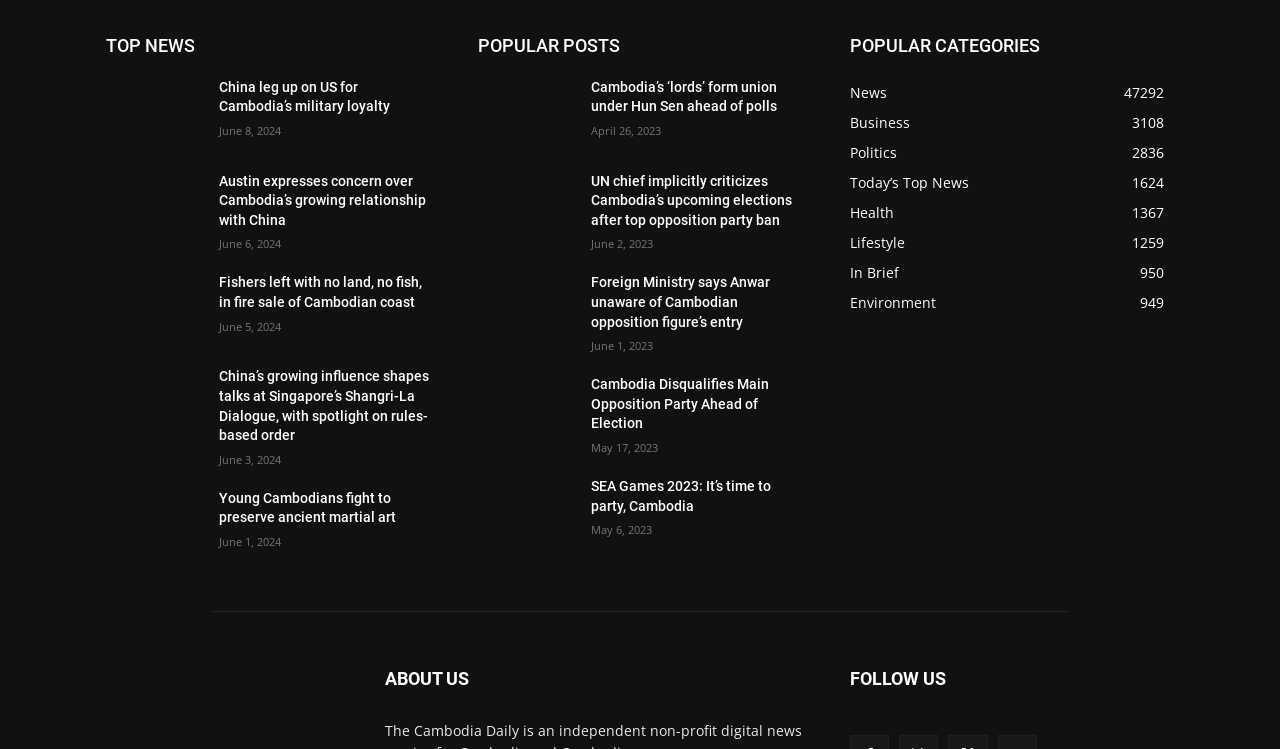Provide a one-word or one-phrase answer to the question:
How many popular categories are listed on this webpage?

7